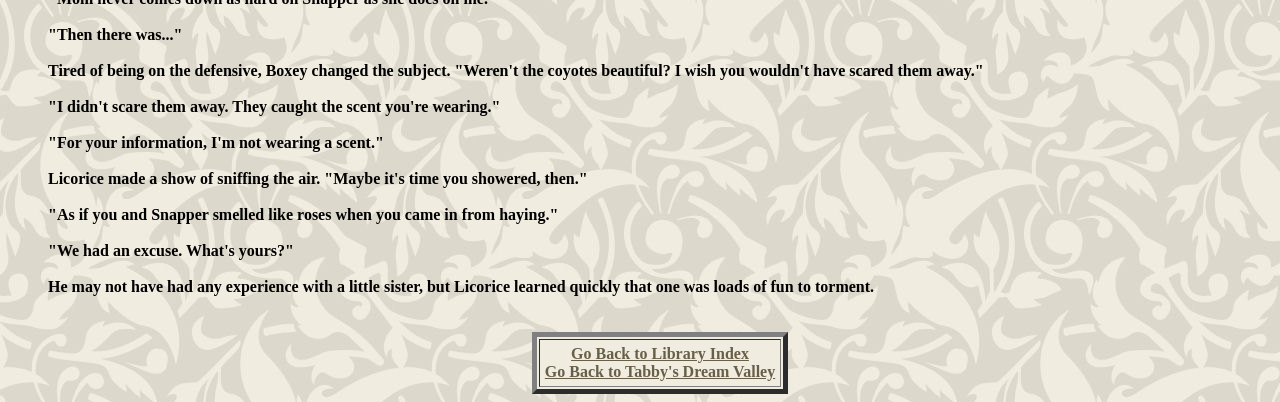Please provide a brief answer to the question using only one word or phrase: 
What is the relationship between Licorice and Boxey?

Siblings